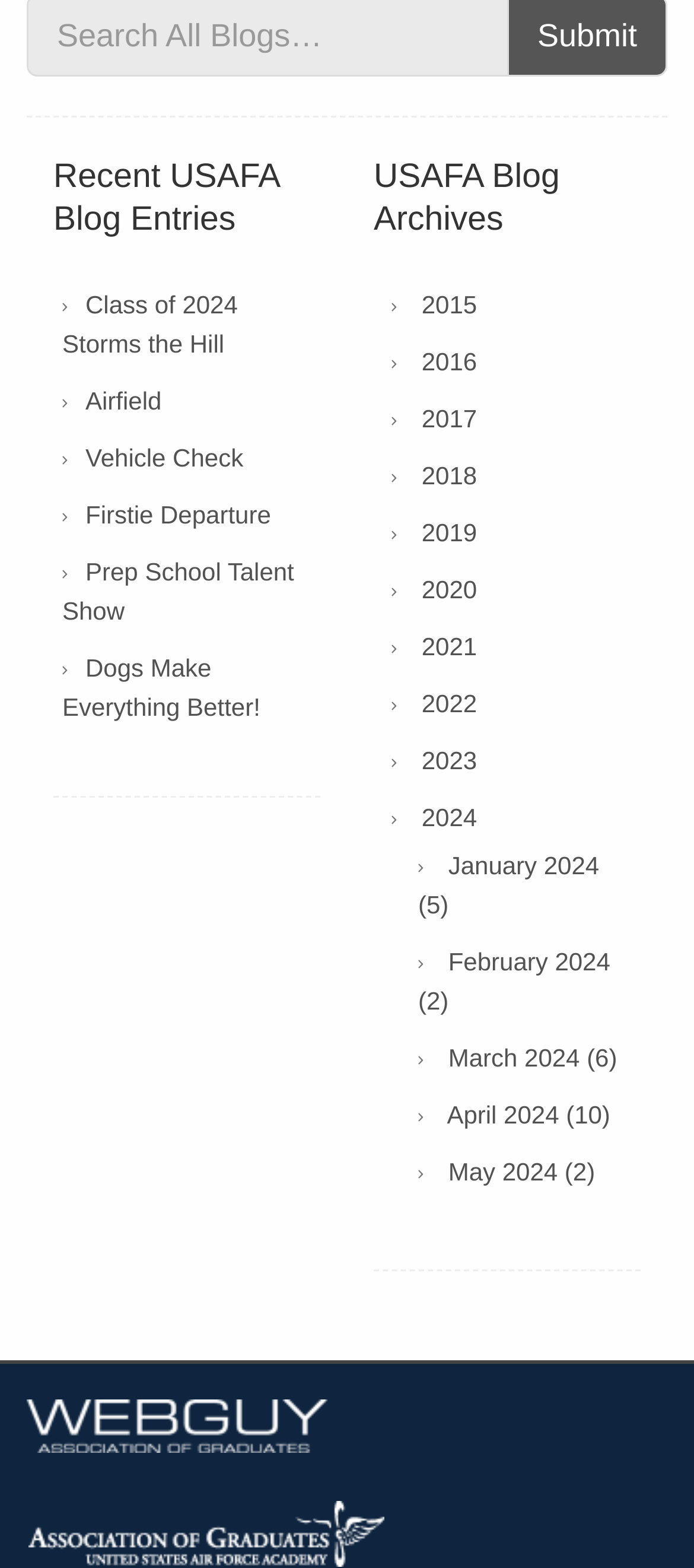Locate the bounding box coordinates of the element that needs to be clicked to carry out the instruction: "View January 2024 blog posts". The coordinates should be given as four float numbers ranging from 0 to 1, i.e., [left, top, right, bottom].

[0.603, 0.542, 0.863, 0.585]